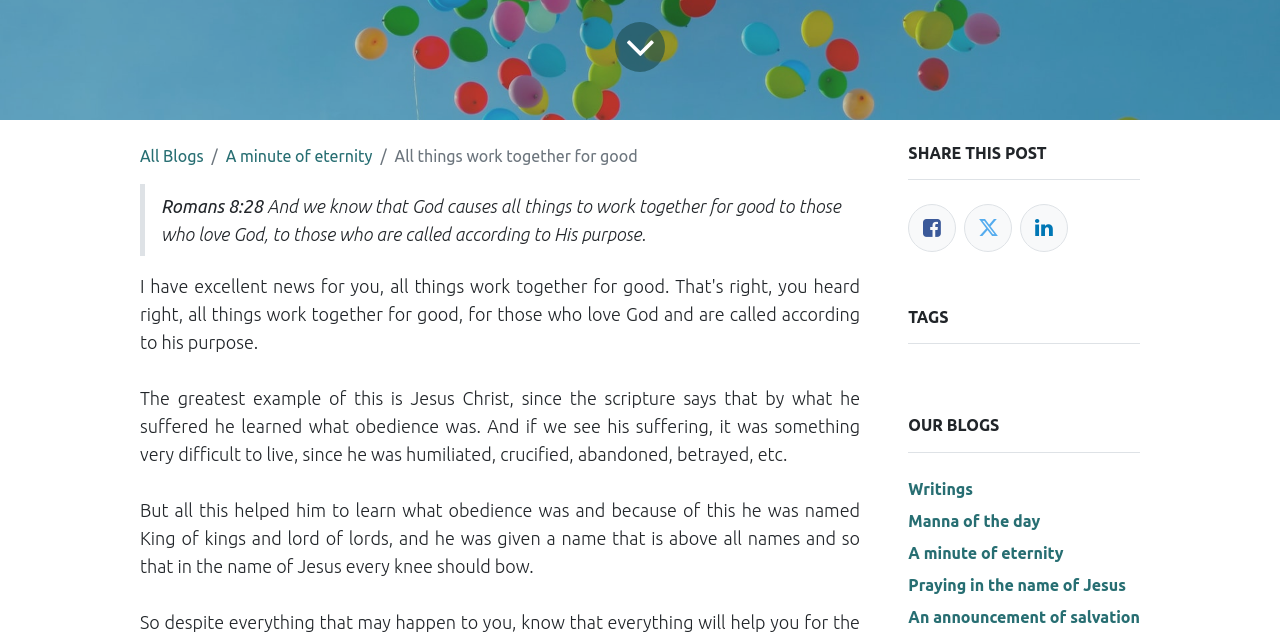Provide the bounding box coordinates in the format (top-left x, top-left y, bottom-right x, bottom-right y). All values are floating point numbers between 0 and 1. Determine the bounding box coordinate of the UI element described as: Writings​

[0.71, 0.749, 0.76, 0.777]